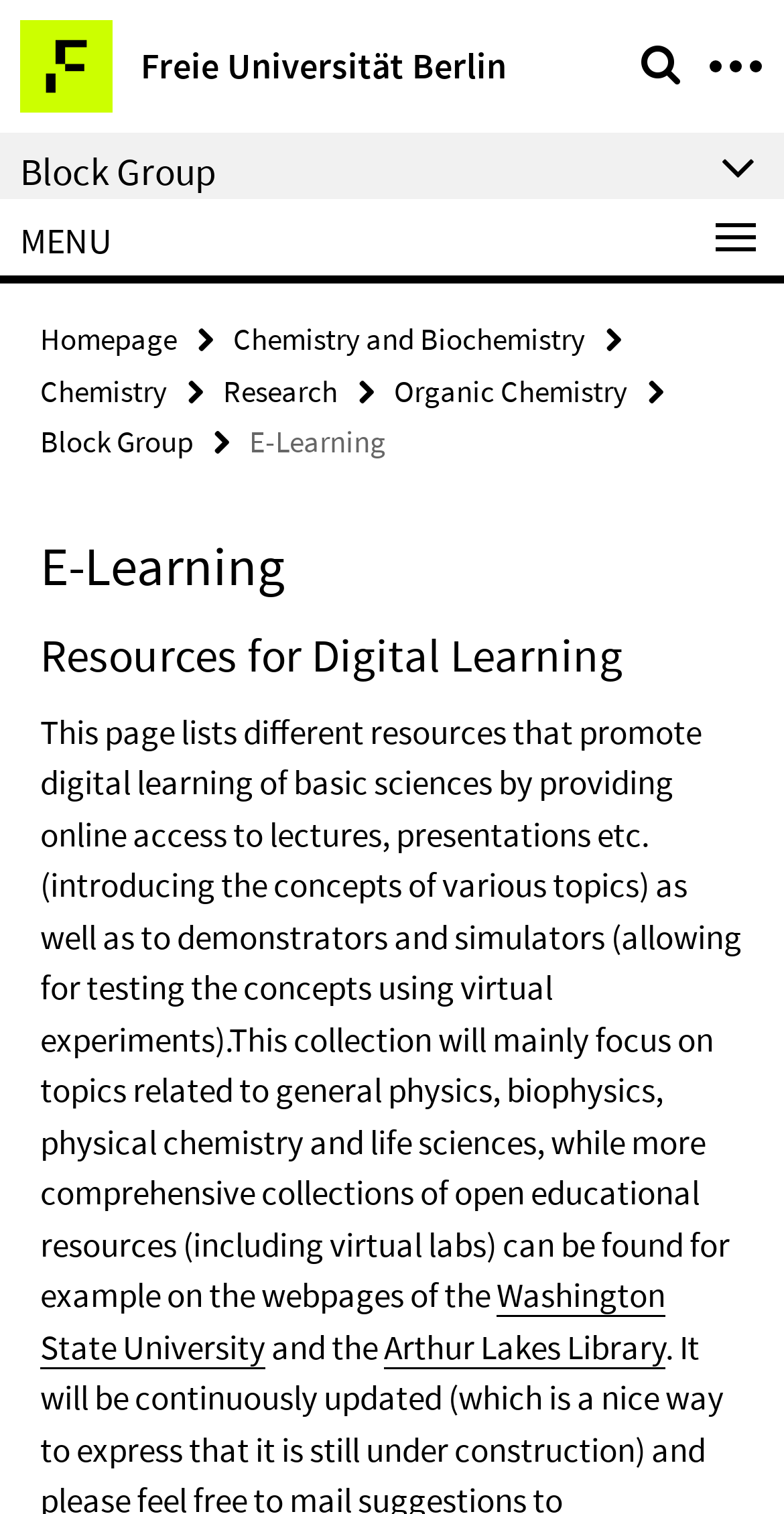Give a detailed account of the webpage, highlighting key information.

The webpage is about the E-Learning platform of the Block Group, Department of Biology, Chemistry, Pharmacy. At the top left, there is a link to the Freie Universität Berlin website, accompanied by a small image. Next to it, there is a heading "Service Navigation". 

On the top right, there is a link with no text. Below the top section, there is a heading "Block Group" that spans almost the entire width of the page. 

On the left side, there is a menu section with links to various pages, including "Homepage", "Chemistry and Biochemistry", "Chemistry", "Research", "Organic Chemistry", and "Block Group". The menu section also includes a static text "MENU" and a heading "E-Learning". 

Below the menu section, there is a heading "Resources for Digital Learning" that describes the purpose of the page. The page lists different resources that promote digital learning of basic sciences, including online access to lectures, presentations, demonstrators, and simulators. The resources focus on topics related to general physics, biophysics, physical chemistry, and life sciences. 

The page also mentions that more comprehensive collections of open educational resources can be found on other websites, such as those of Washington State University and the Arthur Lakes Library.